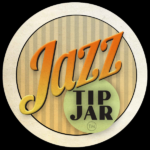What is the purpose of the 'Jazz Tip Jar' initiative?
Refer to the screenshot and answer in one word or phrase.

To support jazz musicians